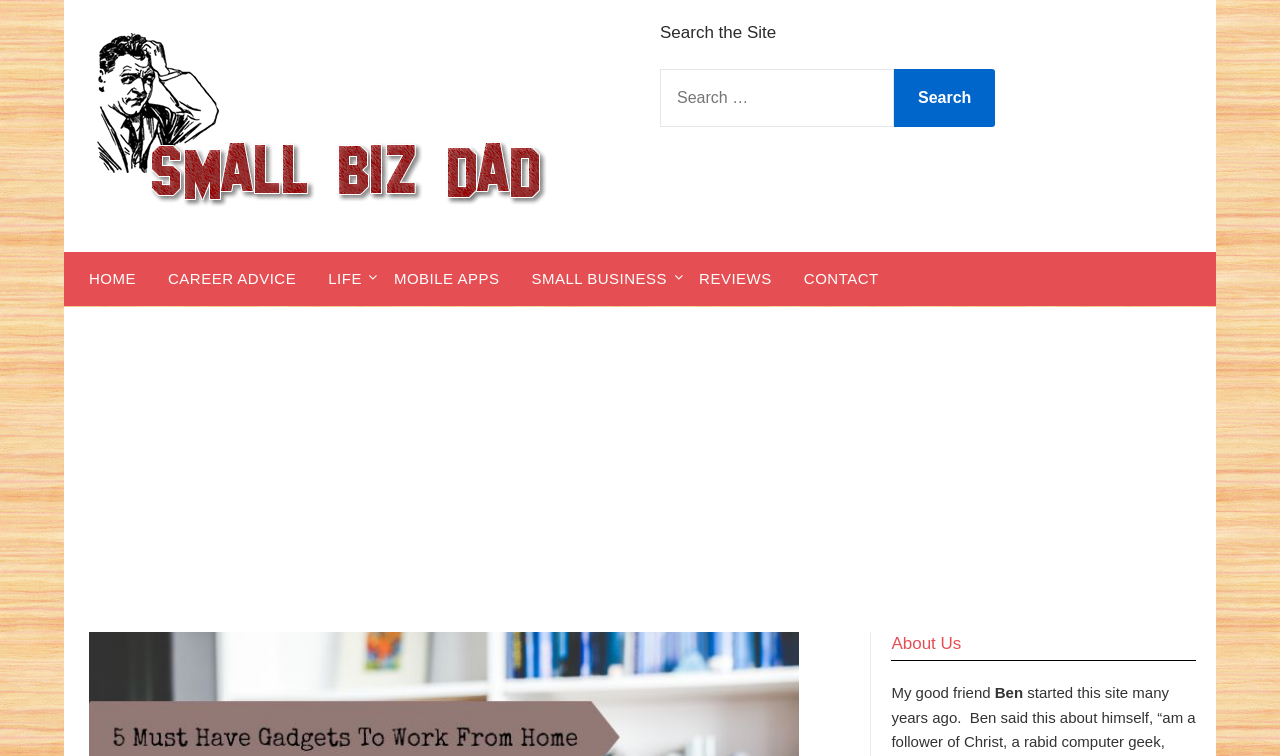What is the author's name?
Please provide a comprehensive answer based on the details in the screenshot.

The author's name can be found at the bottom of the webpage, where it says 'My good friend Ben' in a static text format.